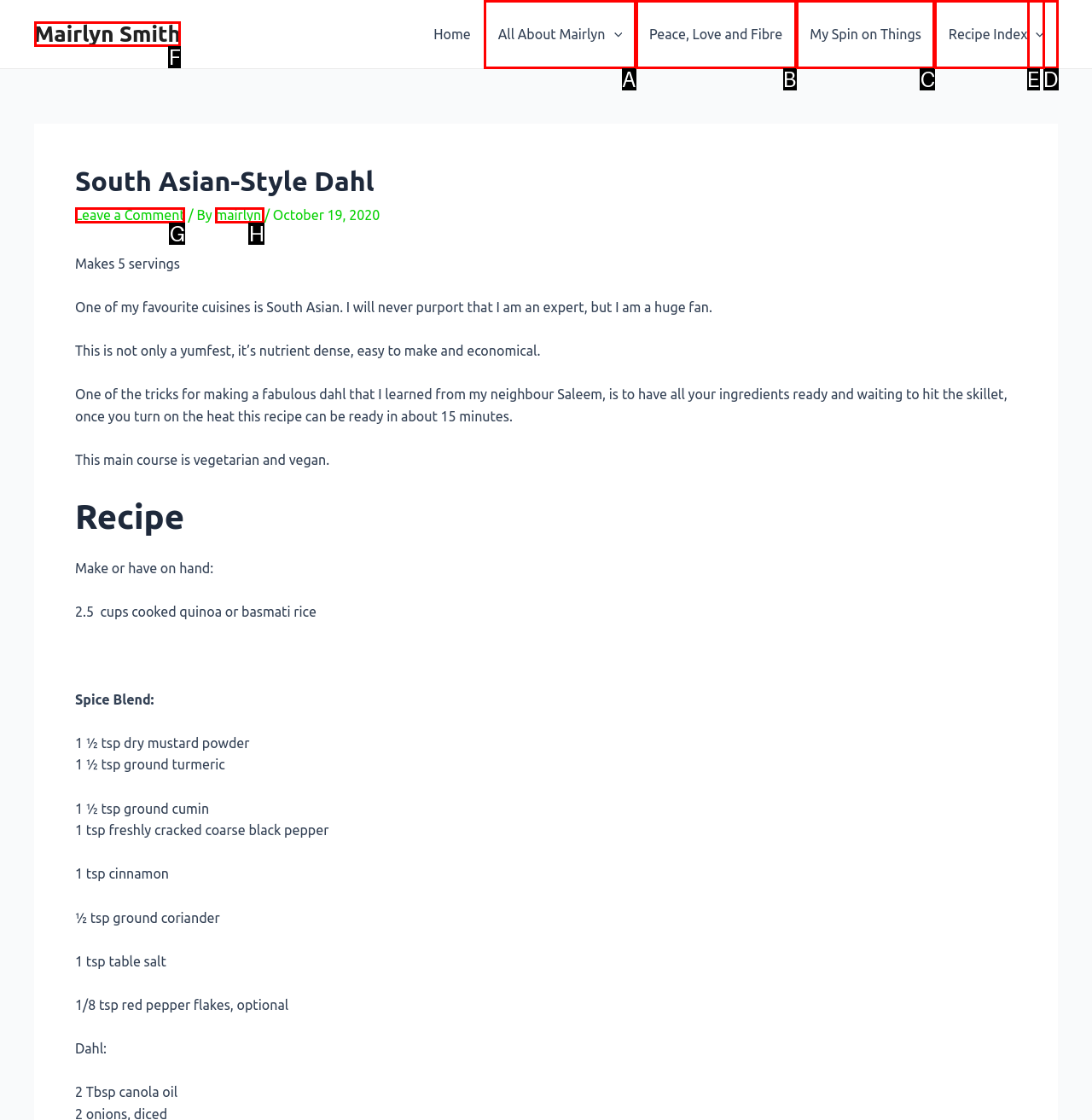Using the element description: Cybertron Legends Hot Shot, select the HTML element that matches best. Answer with the letter of your choice.

None